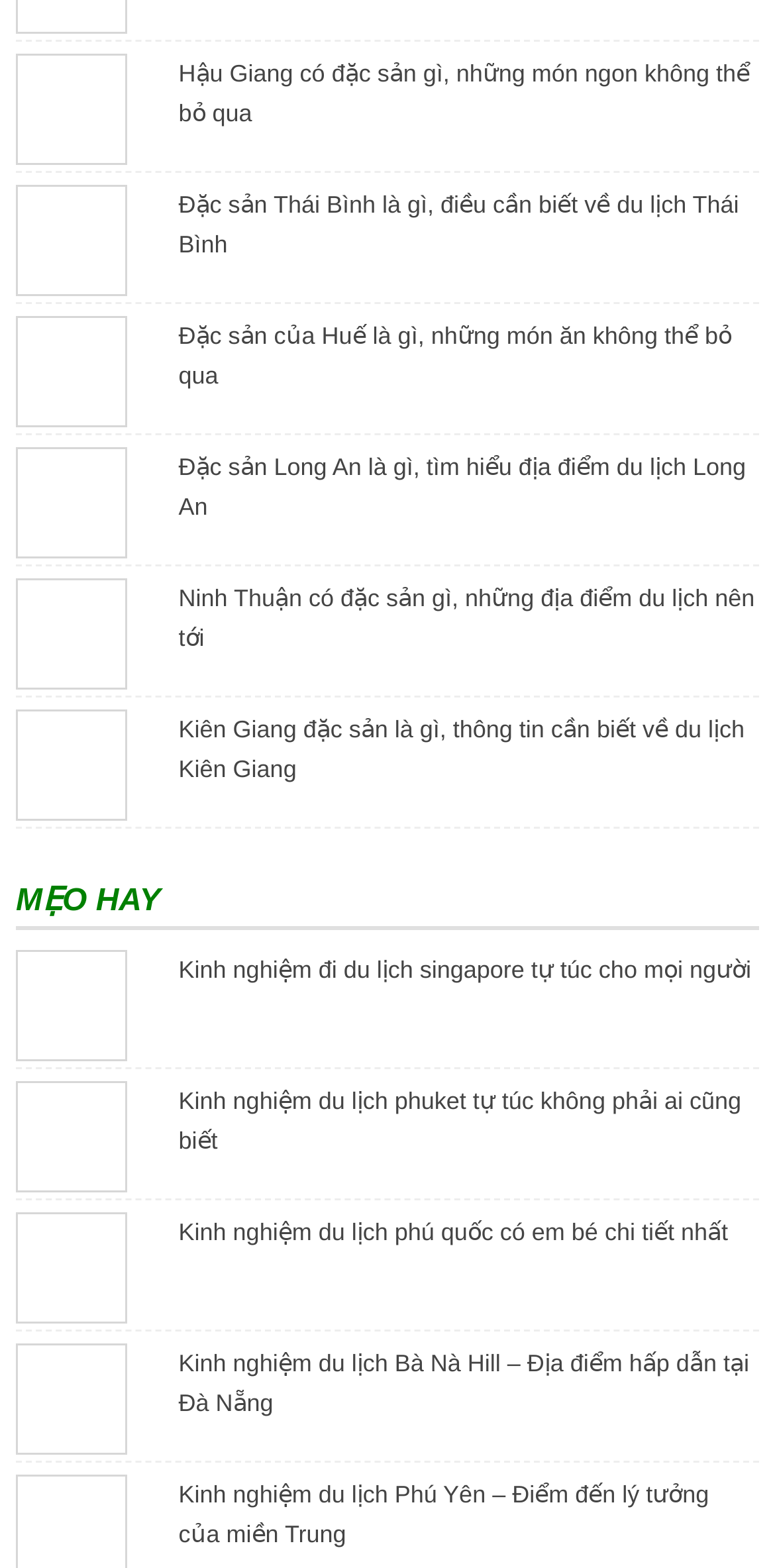Please specify the bounding box coordinates of the clickable region necessary for completing the following instruction: "Read about Thái Bình's local products". The coordinates must consist of four float numbers between 0 and 1, i.e., [left, top, right, bottom].

[0.23, 0.038, 0.968, 0.081]